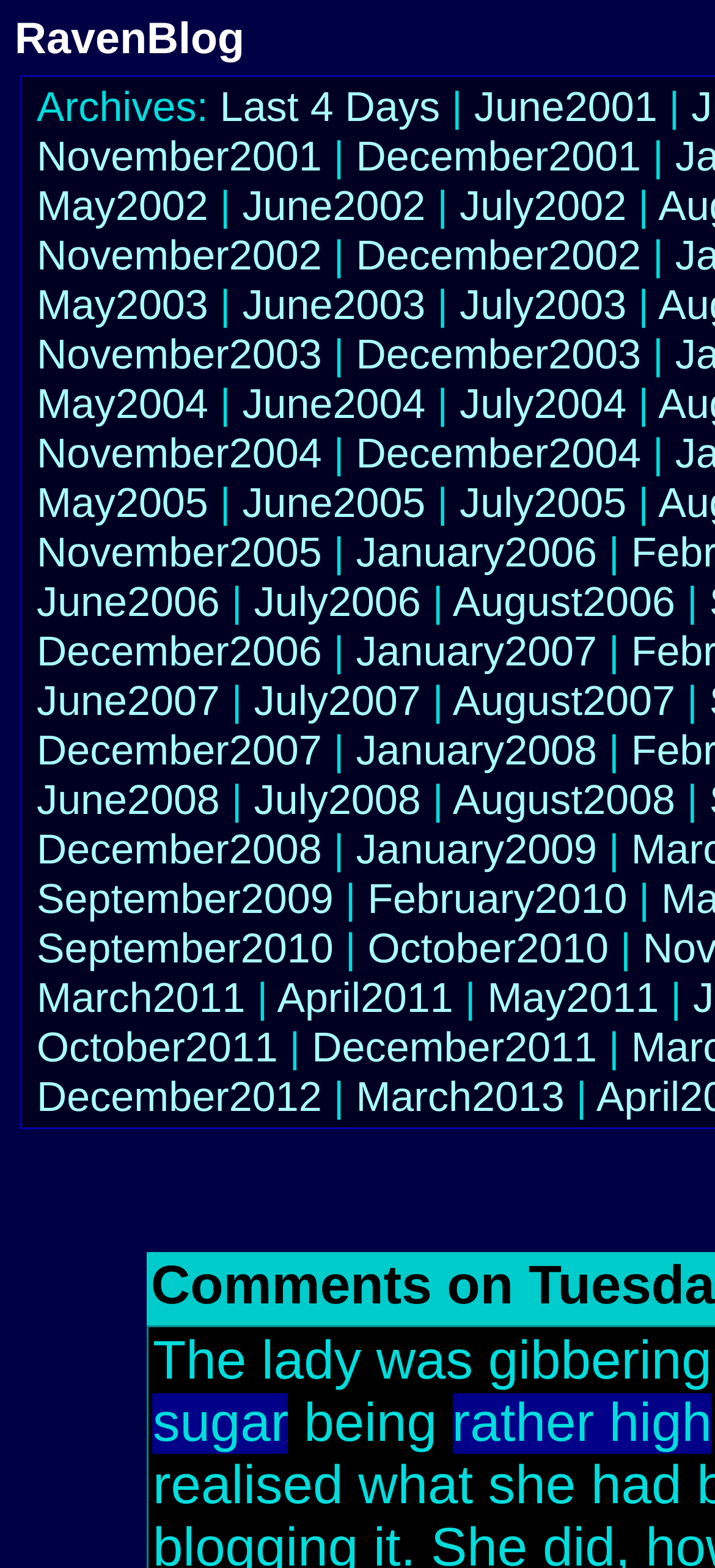Find the bounding box coordinates for the area that must be clicked to perform this action: "Go to November 2003".

[0.051, 0.21, 0.45, 0.241]